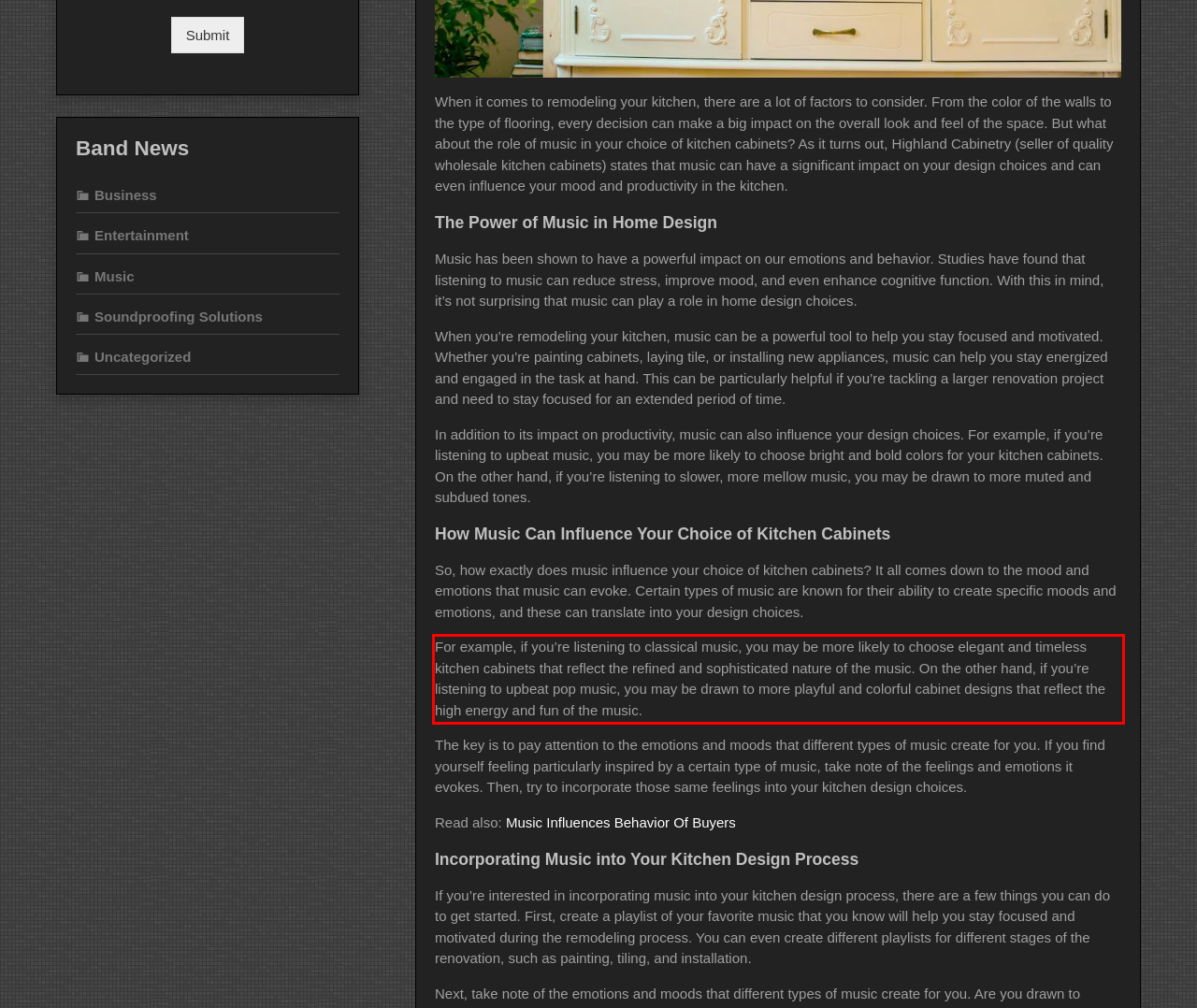Examine the webpage screenshot, find the red bounding box, and extract the text content within this marked area.

For example, if you’re listening to classical music, you may be more likely to choose elegant and timeless kitchen cabinets that reflect the refined and sophisticated nature of the music. On the other hand, if you’re listening to upbeat pop music, you may be drawn to more playful and colorful cabinet designs that reflect the high energy and fun of the music.